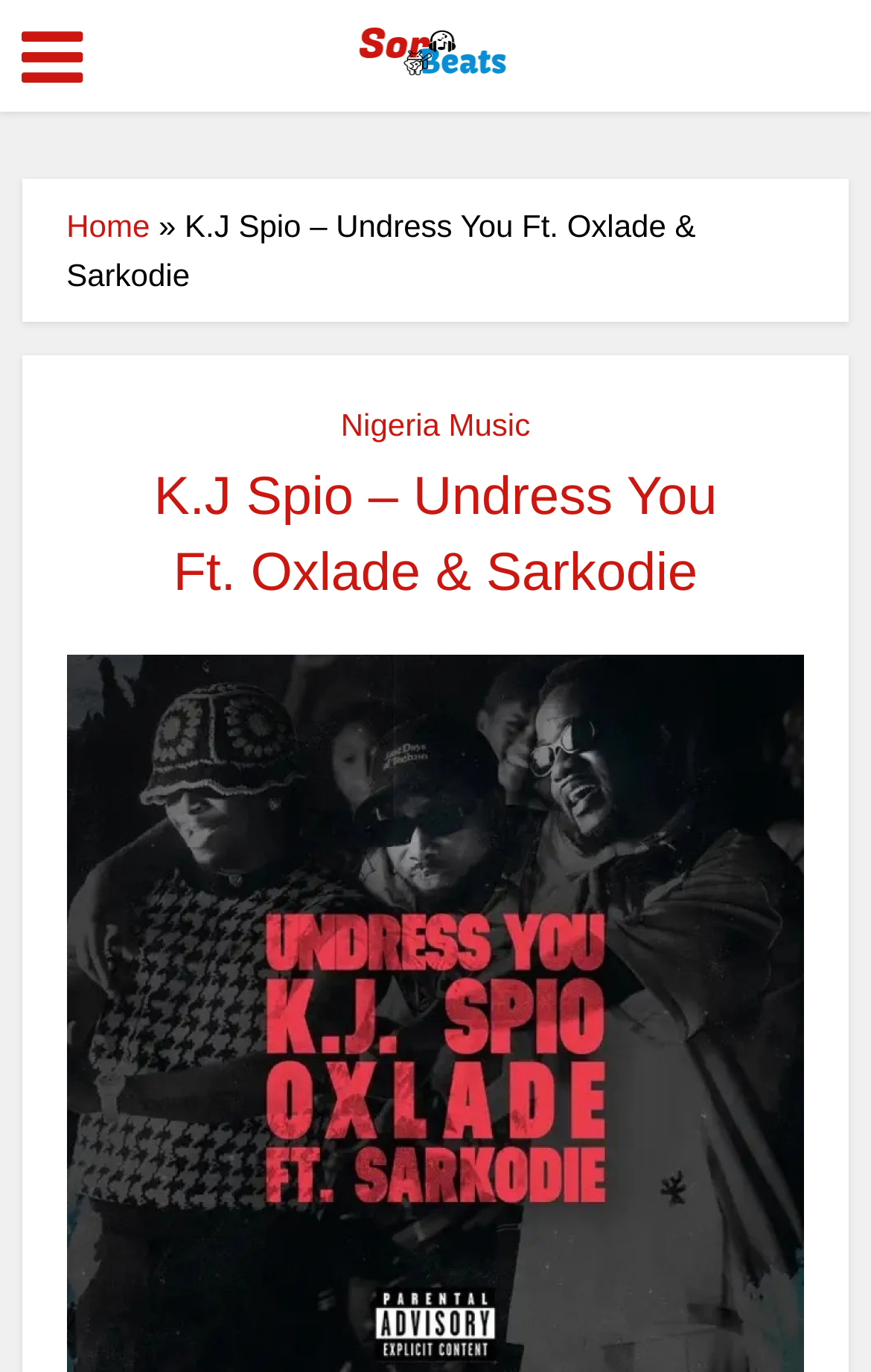Please determine the bounding box of the UI element that matches this description: Nigeria Music. The coordinates should be given as (top-left x, top-left y, bottom-right x, bottom-right y), with all values between 0 and 1.

[0.391, 0.296, 0.609, 0.322]